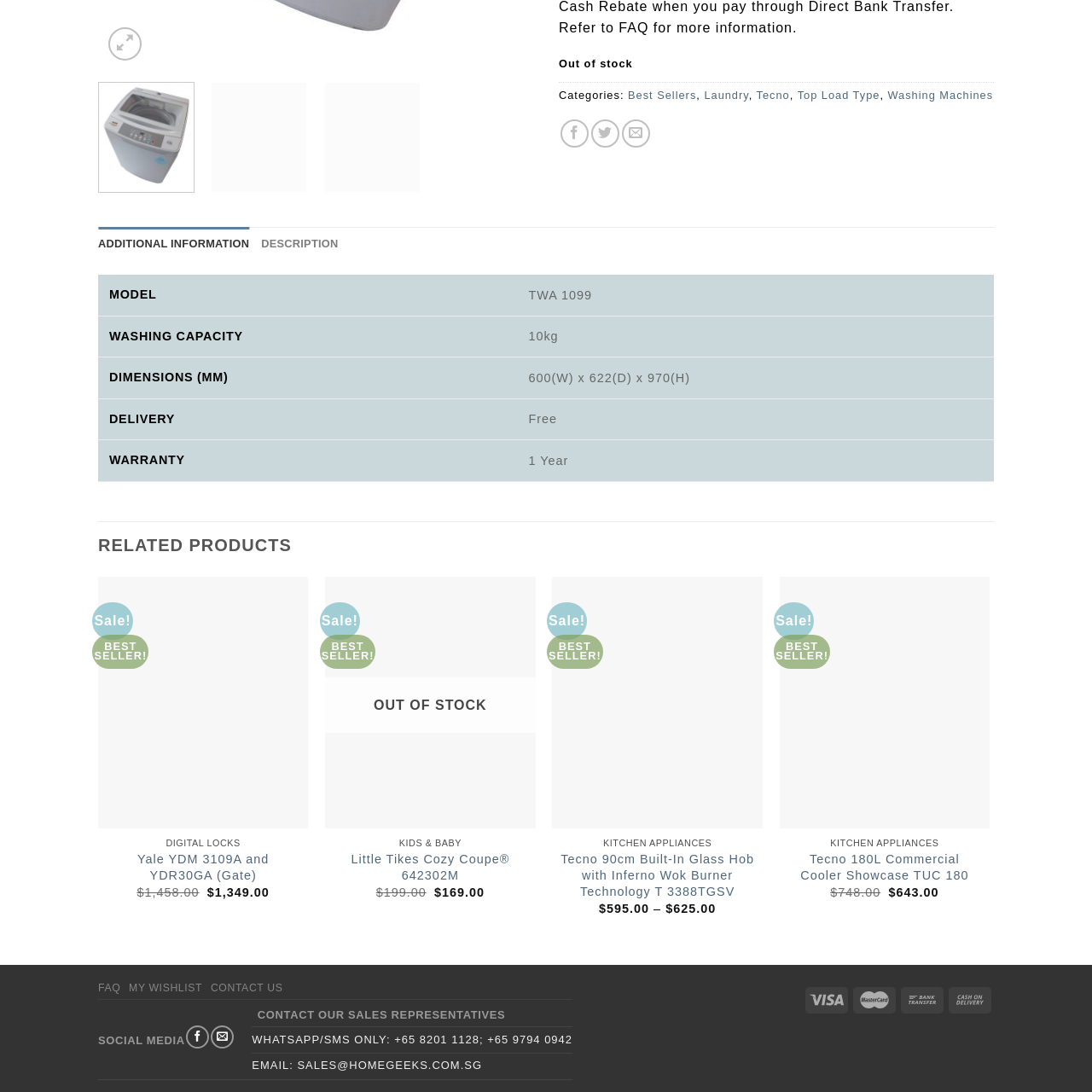Explain in detail what is happening in the image that is surrounded by the red box.

The image showcases the Yale YDM 3109A and YDR30GA digital door and gate locks, presenting a sleek and modern design that enhances both security and aesthetics. Featured as part of a product listing, this bundle deal highlights the locks' advanced technology and versatility for residential or commercial use. The product section indicates that these locks are out of stock, signifying their popularity. Accompanied by promotional tags and buttons for adding to a wishlist or quick viewing, the presentation aims to attract potential buyers. The focus is on quality and innovation, with clear illustrations emphasizing the locks' features.